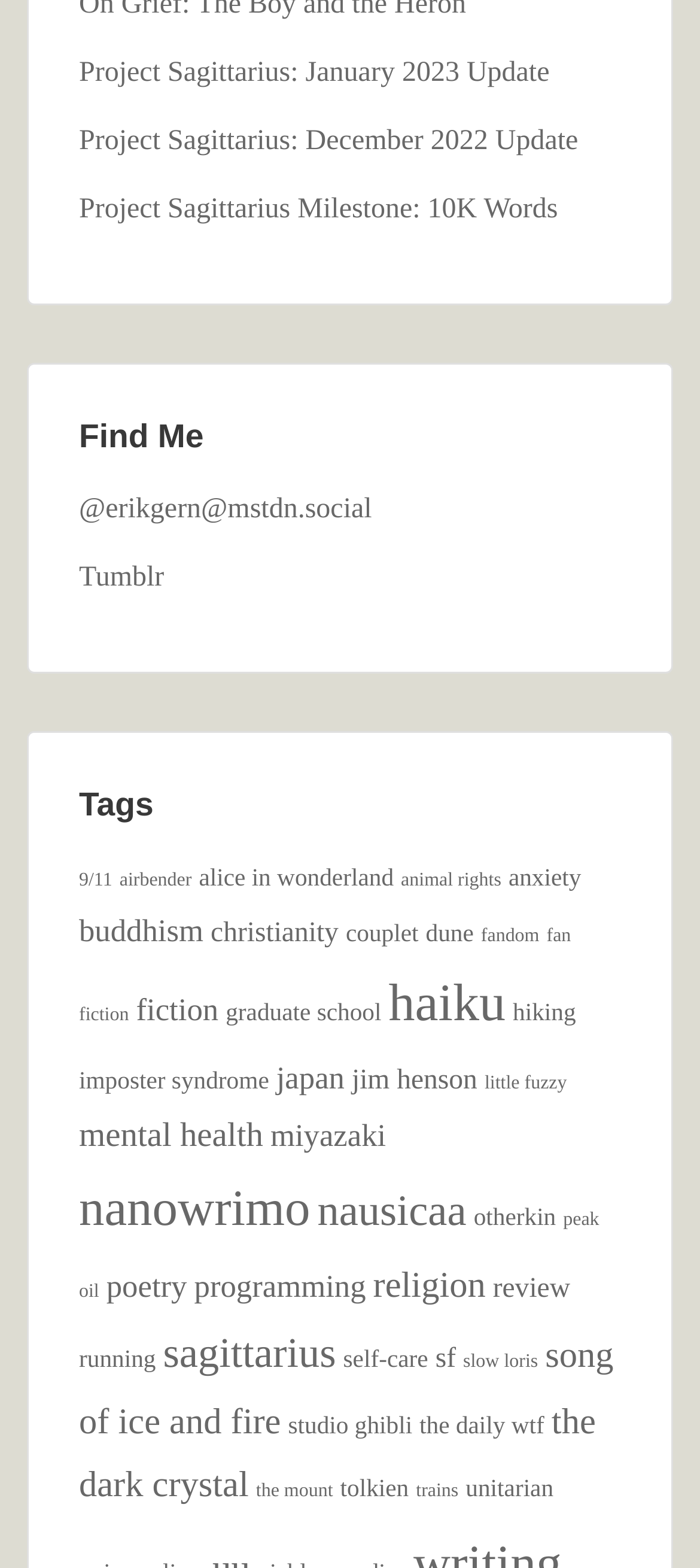Based on the description "the daily wtf", find the bounding box of the specified UI element.

[0.599, 0.901, 0.778, 0.918]